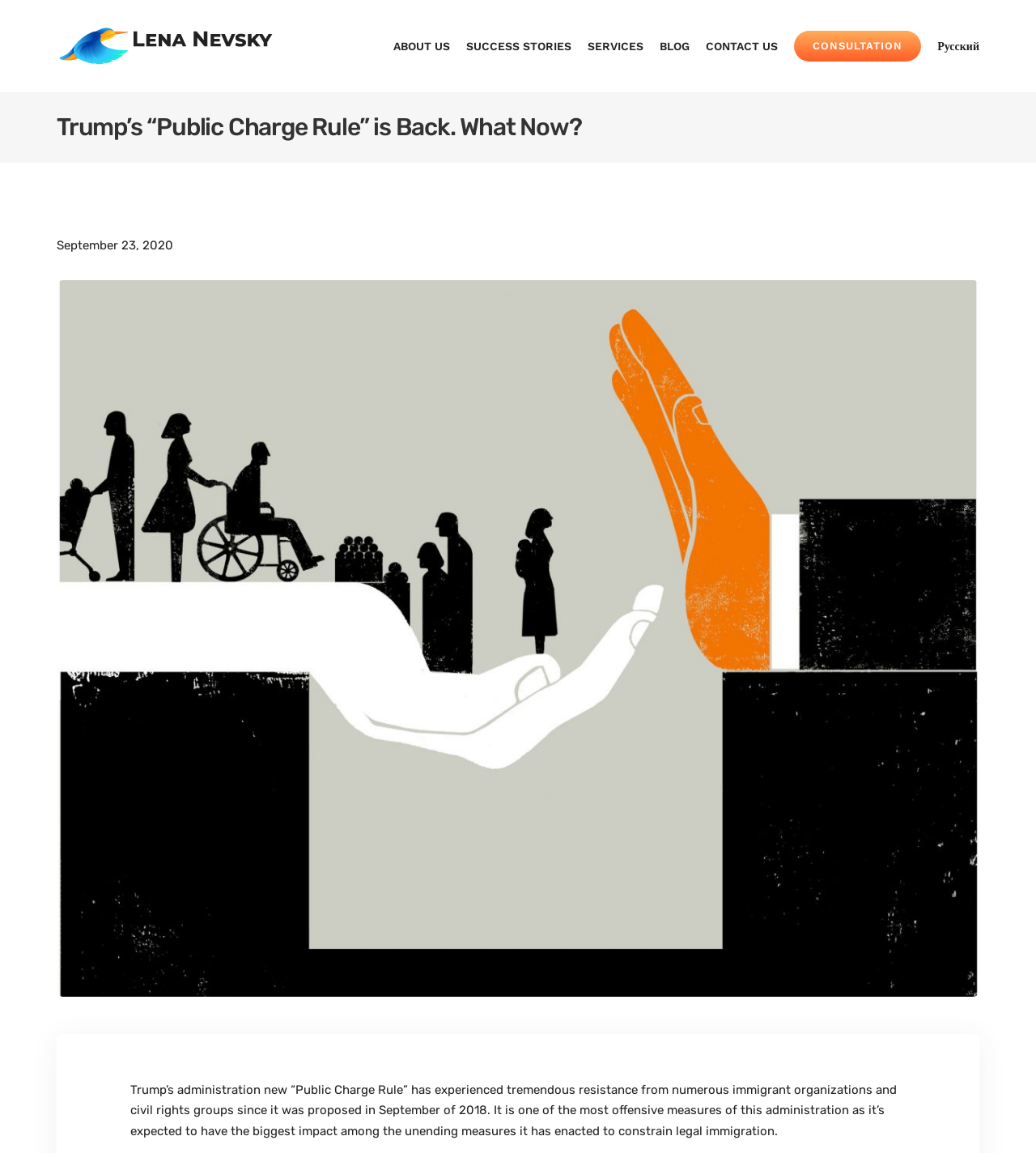Please use the details from the image to answer the following question comprehensively:
What is the author of the article?

The author of the article can be determined by looking at the root element 'Trump’s “Public Charge Rule” is Back. What Now? – Lena Nevsky' which indicates that the article is written by Lena Nevsky.